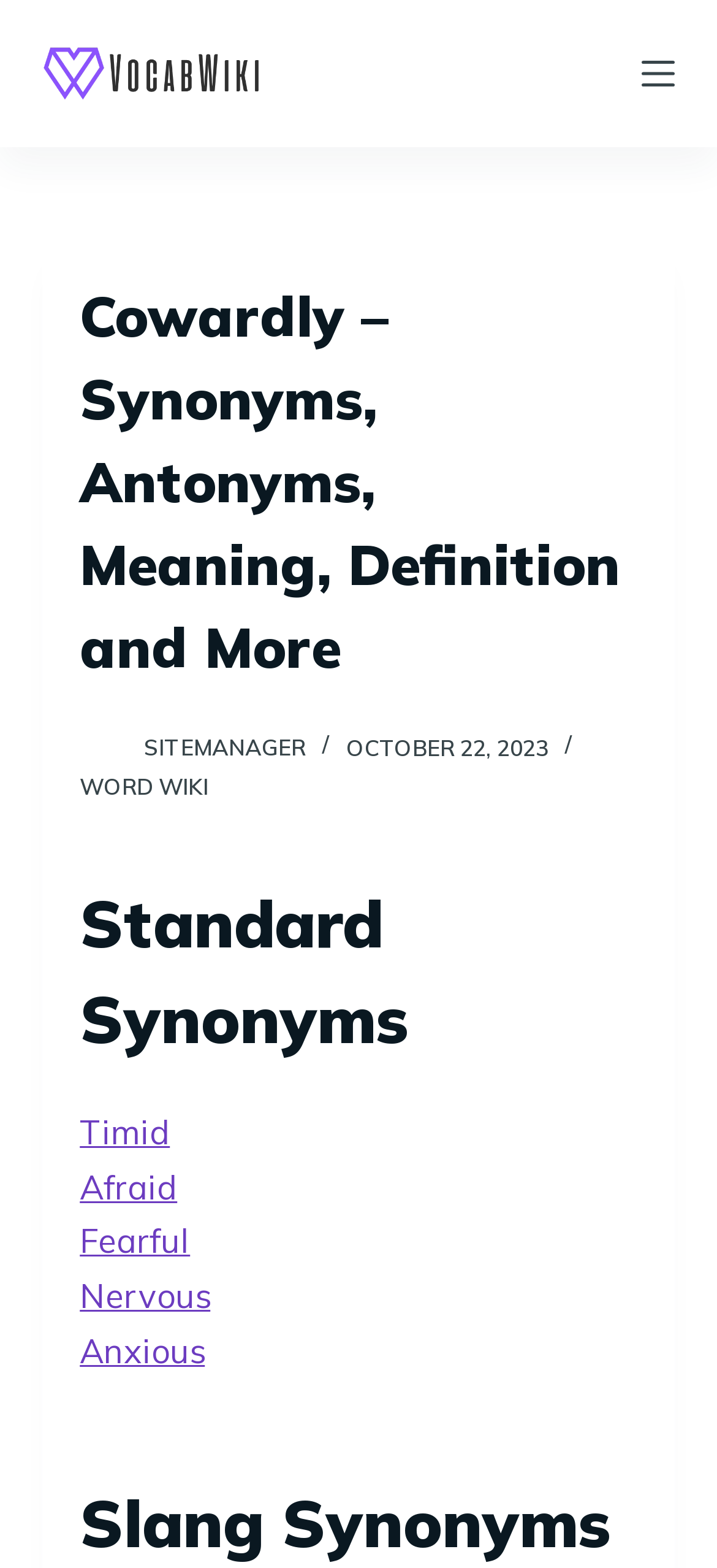Analyze the image and give a detailed response to the question:
How many synonyms of 'Cowardly' are listed?

I counted the number of link elements under the heading 'Standard Synonyms' and found five links with the texts 'Timid', 'Afraid', 'Fearful', 'Nervous', and 'Anxious', which suggests that there are five synonyms of 'Cowardly' listed.